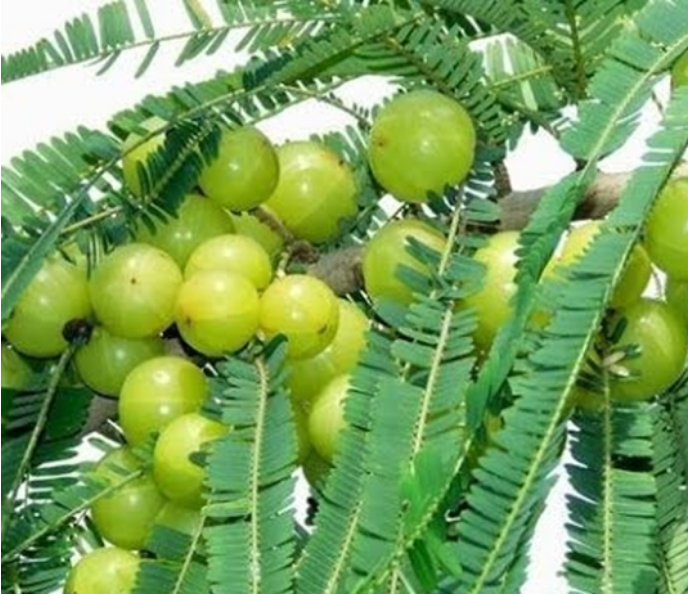What is the purpose of Amalaki in Ayurveda?
Using the information from the image, answer the question thoroughly.

According to the caption, Amalaki is revered in Ayurveda for its numerous health benefits, particularly for balancing the Pitta dosha and promoting overall well-being.